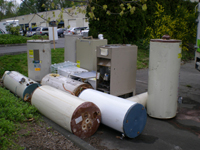Elaborate on the details you observe in the image.

The image showcases a collection of discarded appliances, including old water heaters and metal tanks, arranged haphazardly on a paved surface. The background features trees and a building, indicating a recycling or disposal area. This scene represents the importance of proper appliance removal and recycling, particularly for items that contain hazardous materials. For those in need of recycling options, companies often provide services to haul away such items. The image emphasizes the need for responsible disposal methods to ensure safety and environmental sustainability, particularly relevant for people seeking to recycle large appliances in places like Seatac.